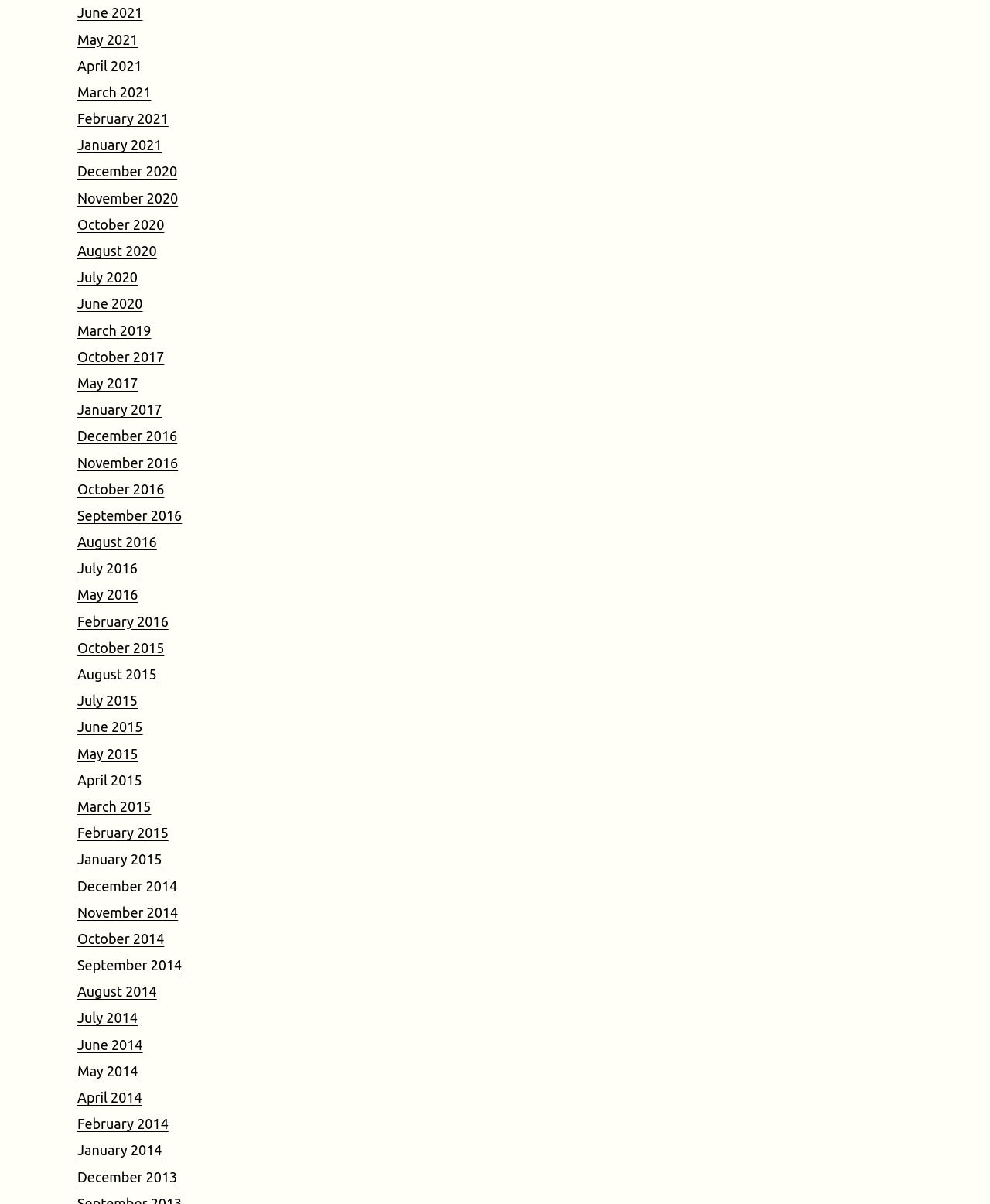Analyze the image and deliver a detailed answer to the question: How many months are listed in 2015?

I counted the number of links corresponding to months in 2015 by examining the links on the webpage. I found links for May 2015, June 2015, July 2015, August 2015, and October 2015, which indicates that there are 5 months listed in 2015.